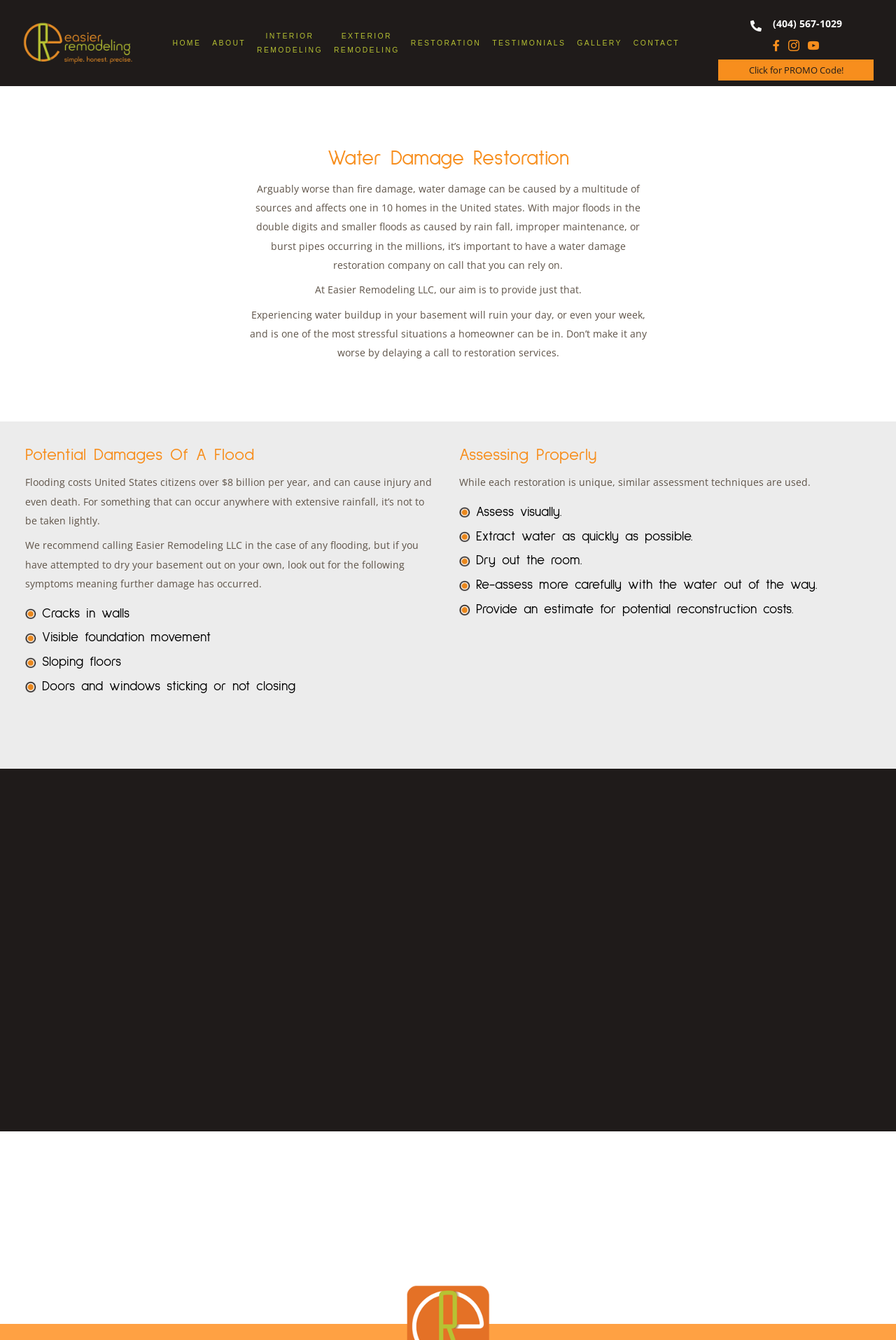What is the company name?
Please interpret the details in the image and answer the question thoroughly.

The company name can be found in the logo link at the top left corner of the webpage, and it is also mentioned in the text 'At Easier Remodeling LLC, our aim is to provide just that.'